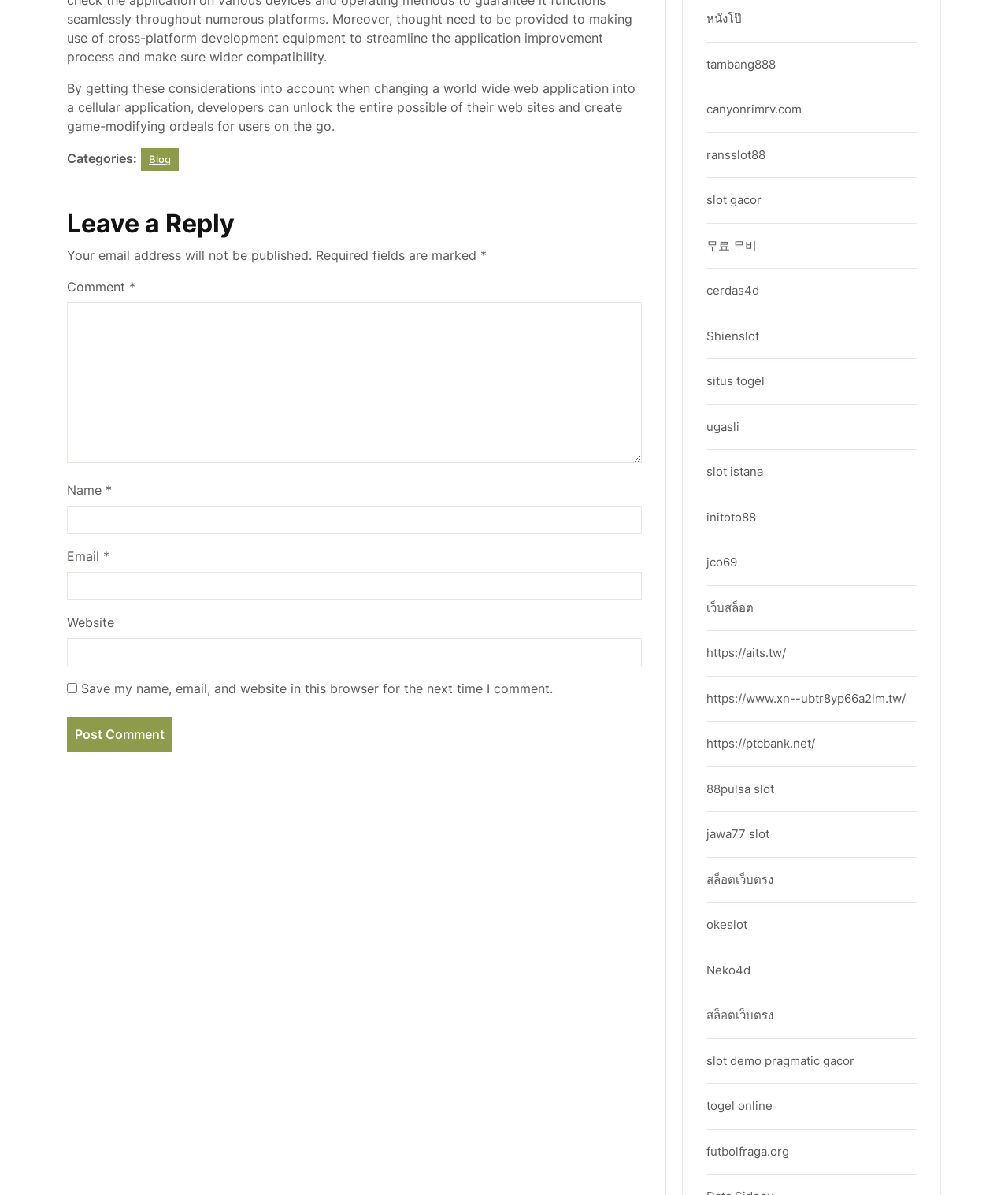Answer the question below in one word or phrase:
What is required to leave a reply?

Name, Email, Comment